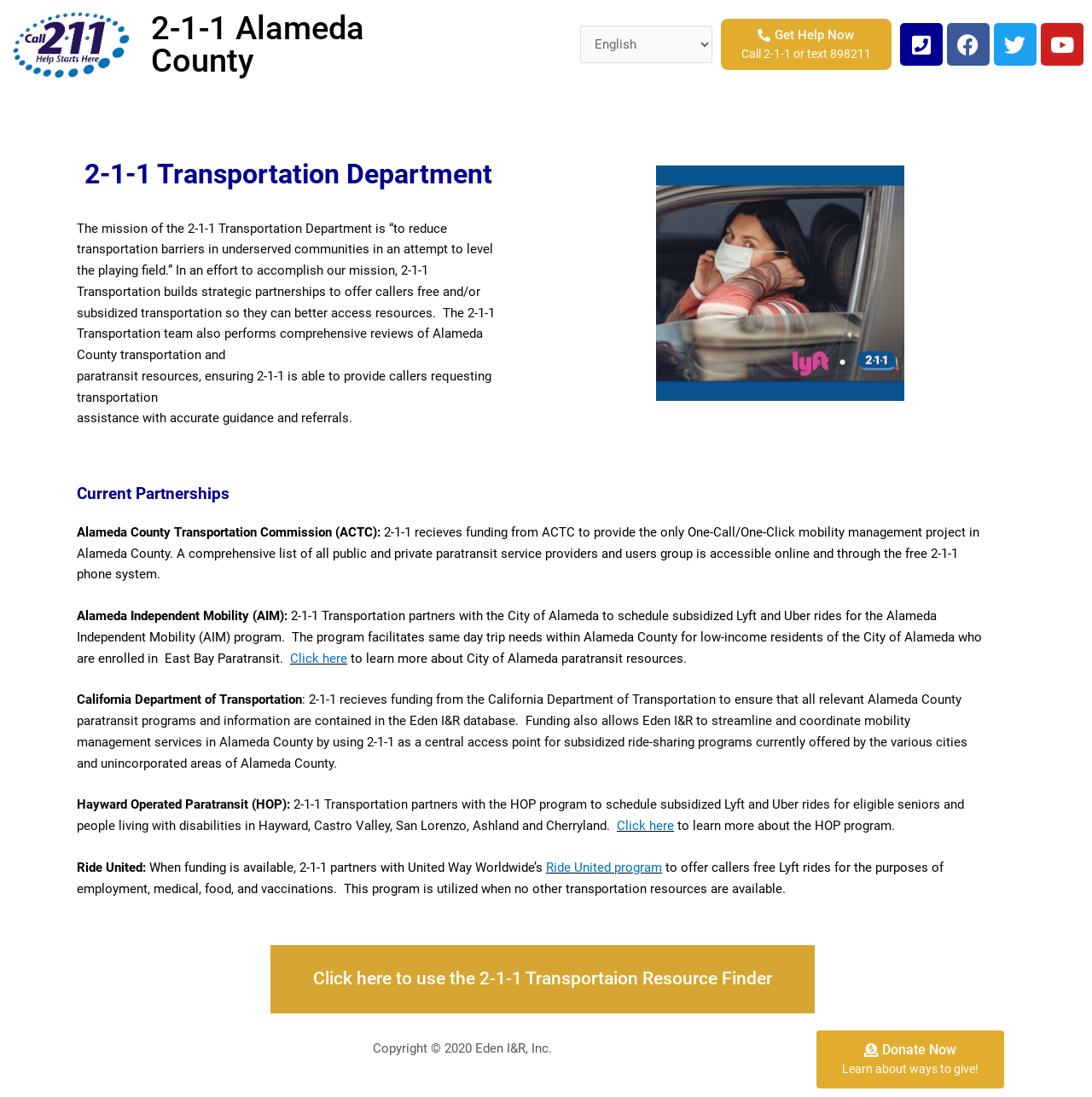Determine the coordinates of the bounding box that should be clicked to complete the instruction: "Click the language selection dropdown". The coordinates should be represented by four float numbers between 0 and 1: [left, top, right, bottom].

[0.532, 0.023, 0.652, 0.058]